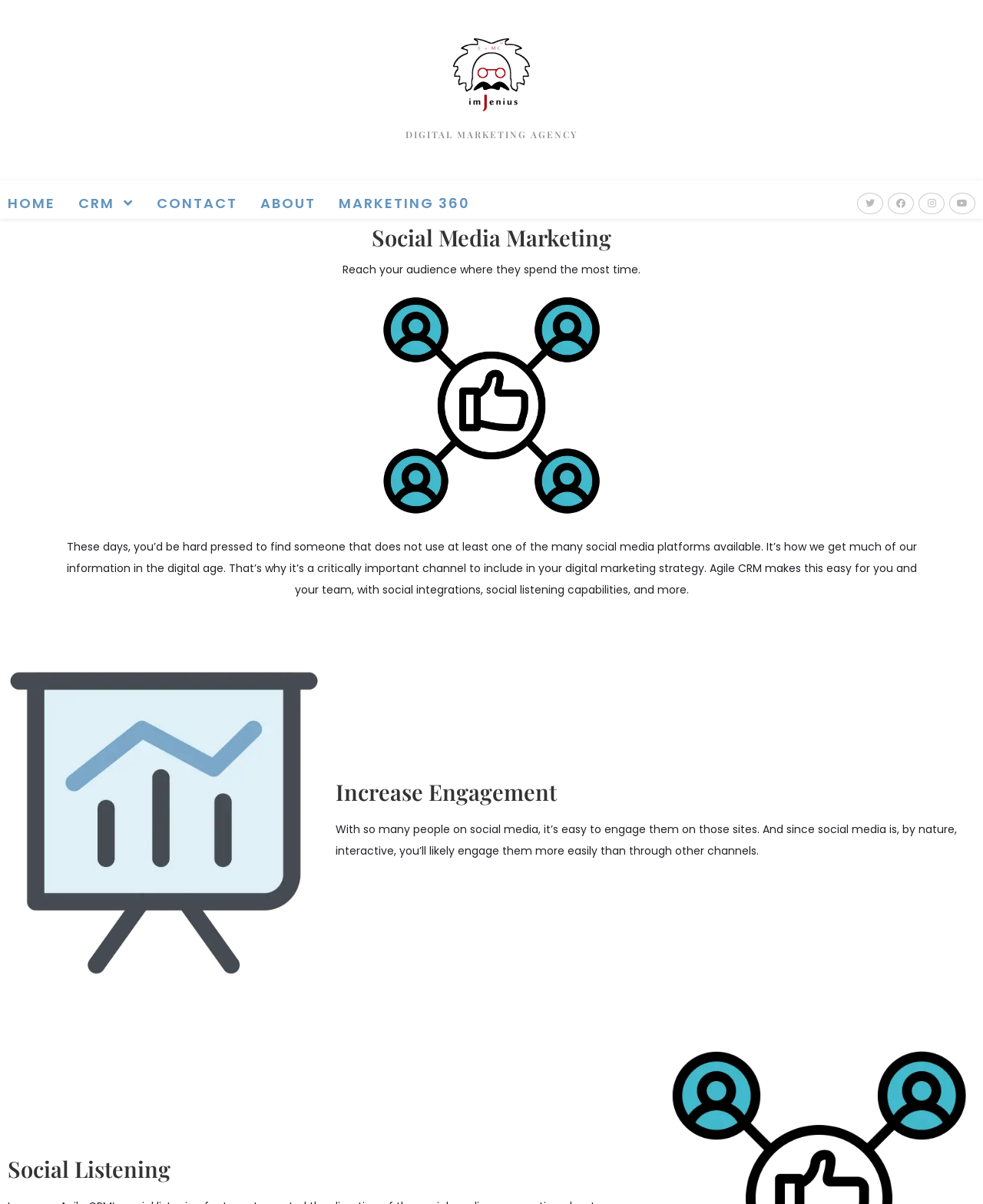Identify the bounding box coordinates for the UI element described as: "Marketing 360".

[0.333, 0.156, 0.49, 0.182]